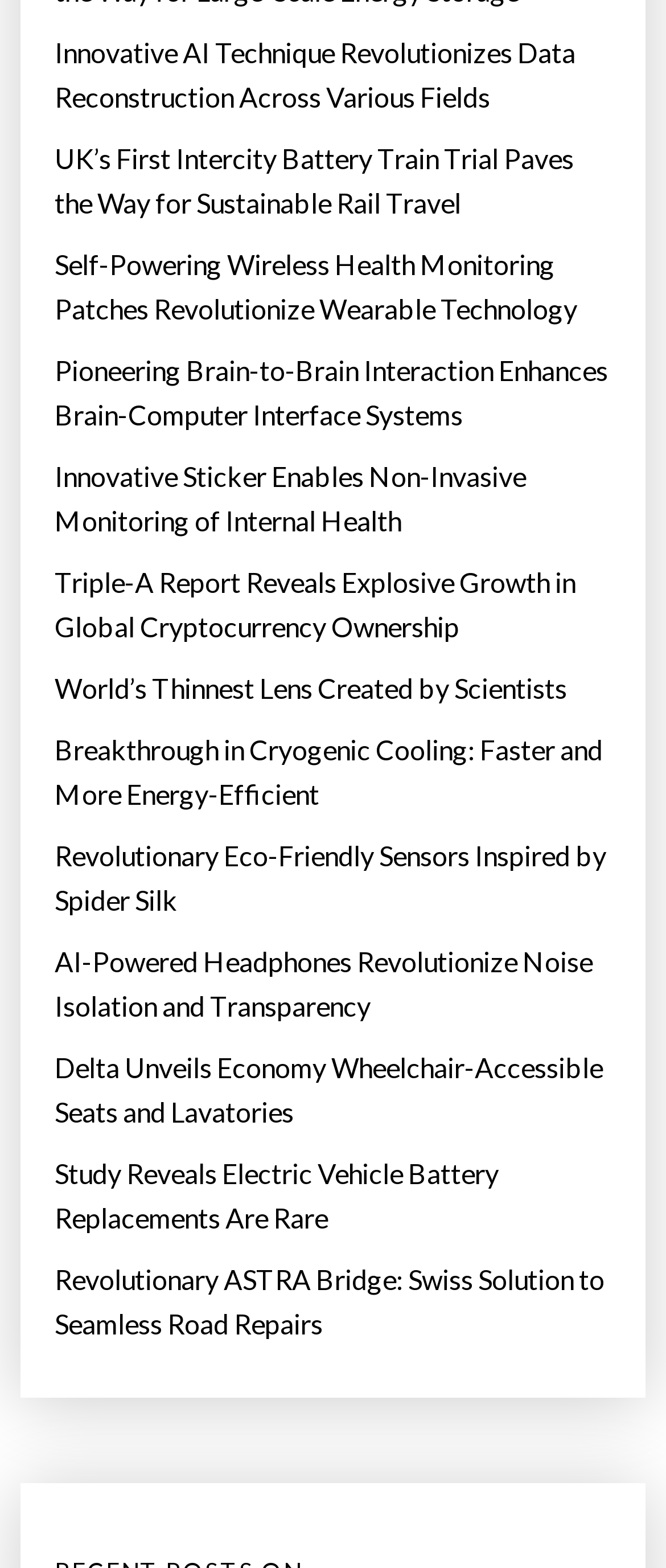Please provide the bounding box coordinates for the element that needs to be clicked to perform the following instruction: "Explore self-powering wireless health monitoring patches". The coordinates should be given as four float numbers between 0 and 1, i.e., [left, top, right, bottom].

[0.082, 0.155, 0.918, 0.211]